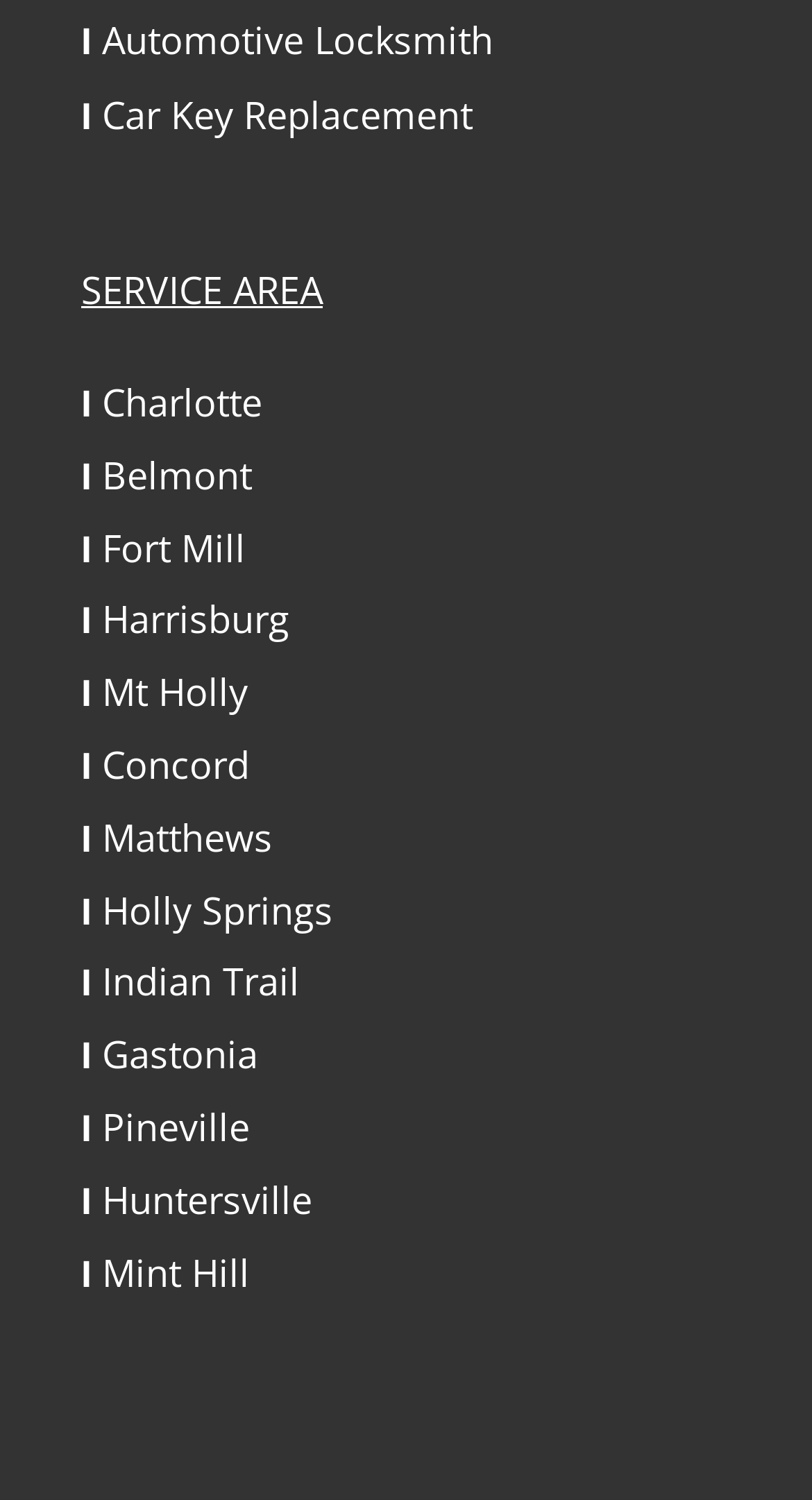What is the category of 'Car Key Replacement'?
Give a thorough and detailed response to the question.

The category of 'Car Key Replacement' can be inferred as automotive, as it is listed alongside 'Ι Automotive Locksmith' and is related to car services.